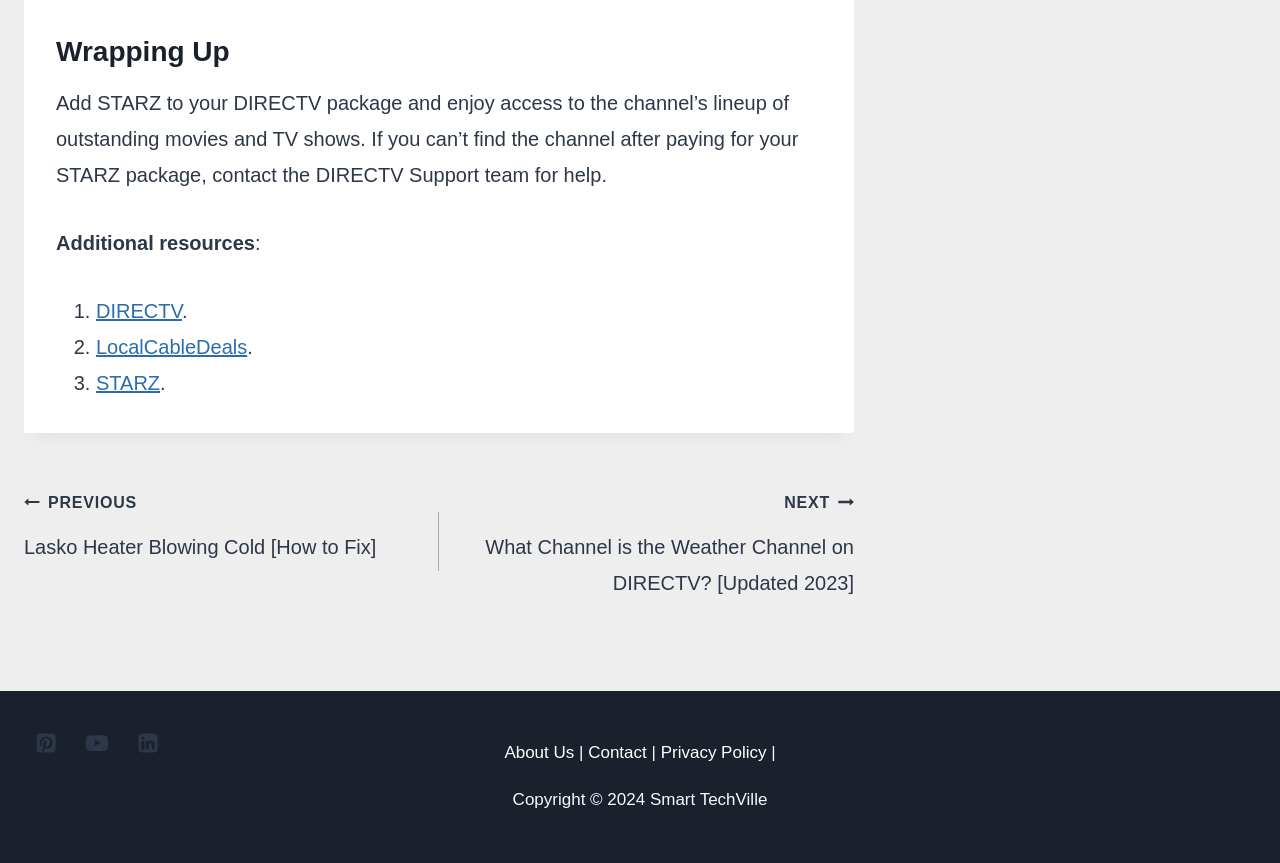How many parts are in the 'Additional resources' section?
Provide a detailed answer to the question using information from the image.

I examined the 'Additional resources' section, which lists three resources: DIRECTV, LocalCableDeals, and STARZ, so there are 3 parts in this section.